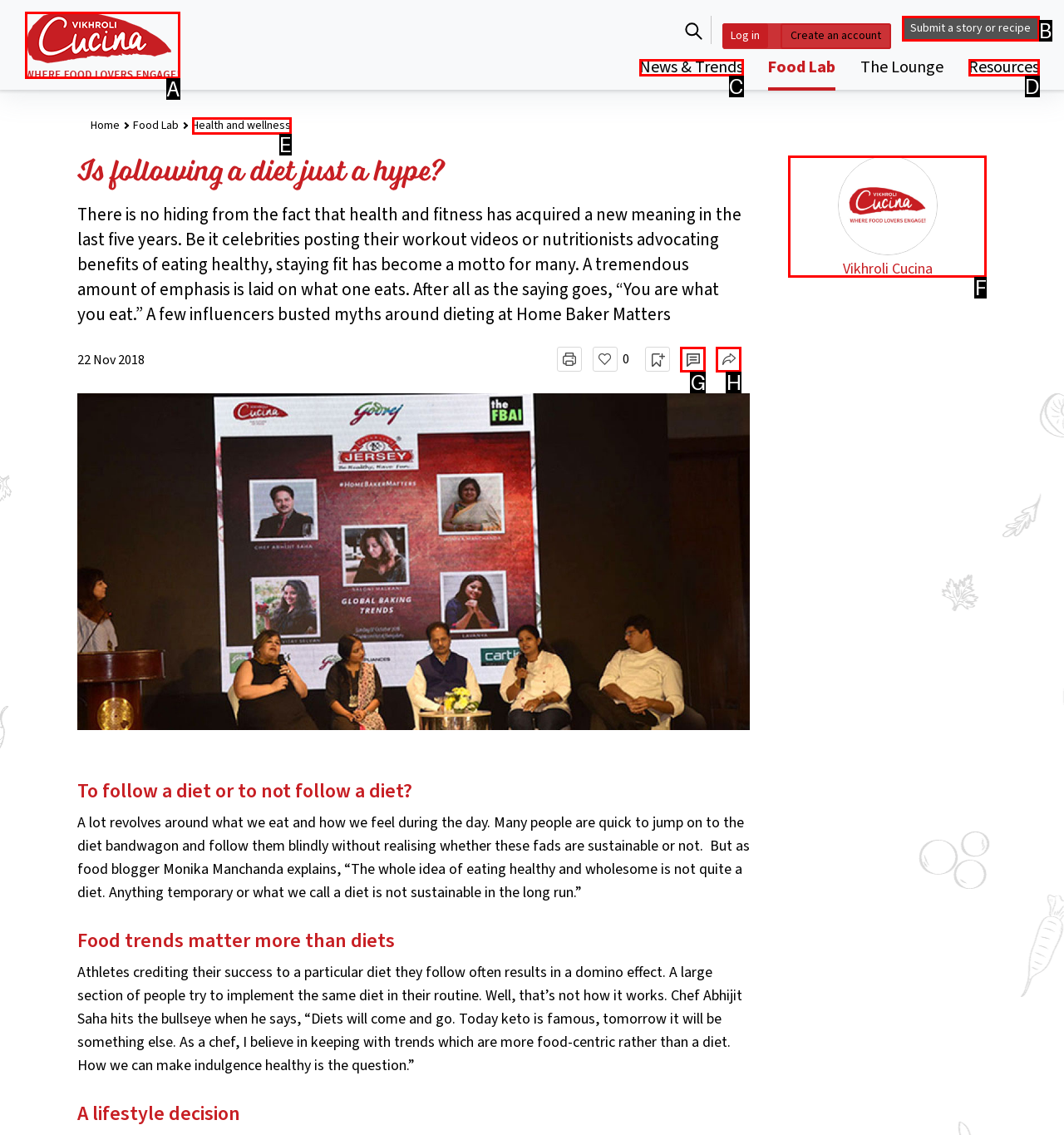Tell me which letter corresponds to the UI element that will allow you to Read the article from Vikhroli Cucina. Answer with the letter directly.

F